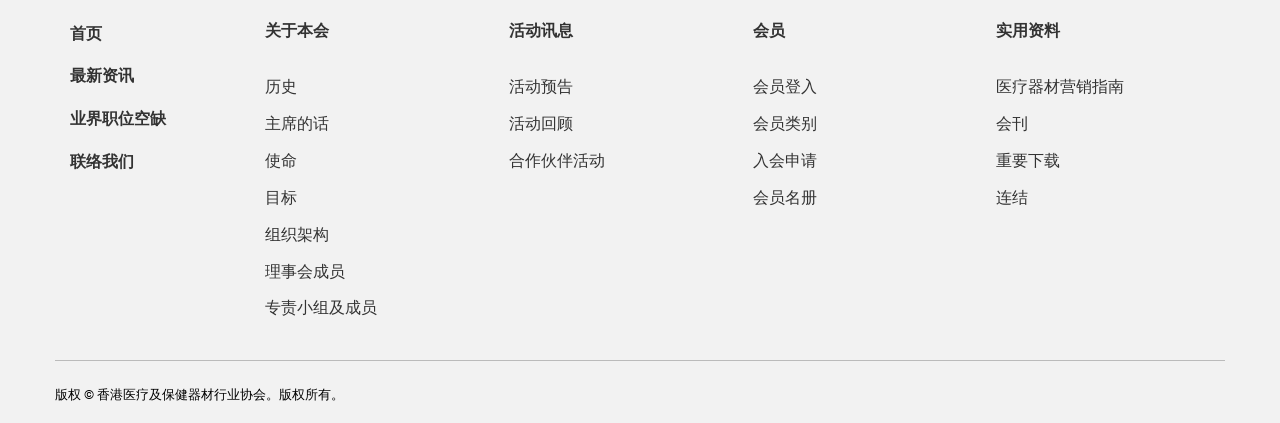Locate the bounding box coordinates of the area you need to click to fulfill this instruction: 'login as a member'. The coordinates must be in the form of four float numbers ranging from 0 to 1: [left, top, right, bottom].

[0.588, 0.164, 0.755, 0.251]